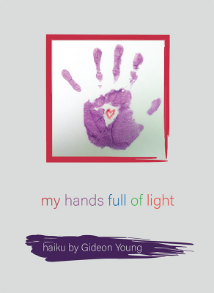Generate an in-depth description of the visual content.

The image presents the cover of the haiku collection "my hands full of light" by Gideon Young. The design features a vibrant purple handprint, prominently displayed within a red-bordered square. Inside the handprint is a charming heart, adding a personal and affectionate touch to the artwork. Below the illustration, the title “my hands full of light” is written in a playful and colorful font, emphasizing the spirit of creativity and warmth found in the collection. The author's name, "haiku by Gideon Young," is presented in a flowing purple brushstroke, enhancing the overall artistic theme. This visually engaging cover reflects the grace and honesty characteristic of Young's poetry, inviting readers to explore the themes of love, family, and human experience.